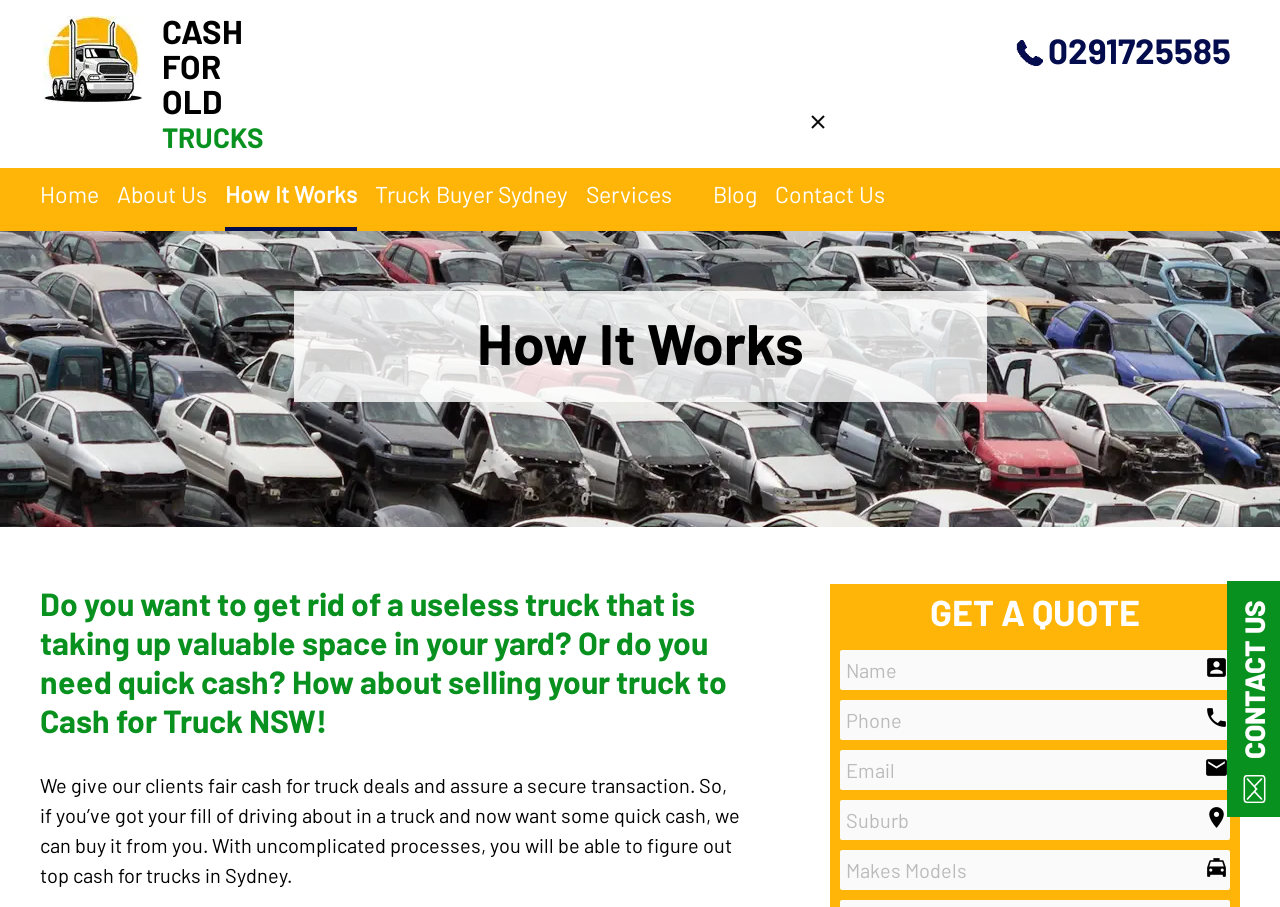What is the location mentioned on the webpage?
Please describe in detail the information shown in the image to answer the question.

The webpage mentions 'Truck Buyer Sydney' as one of the links, which suggests that the location mentioned on the webpage is Sydney. This is likely the location where the service is available.